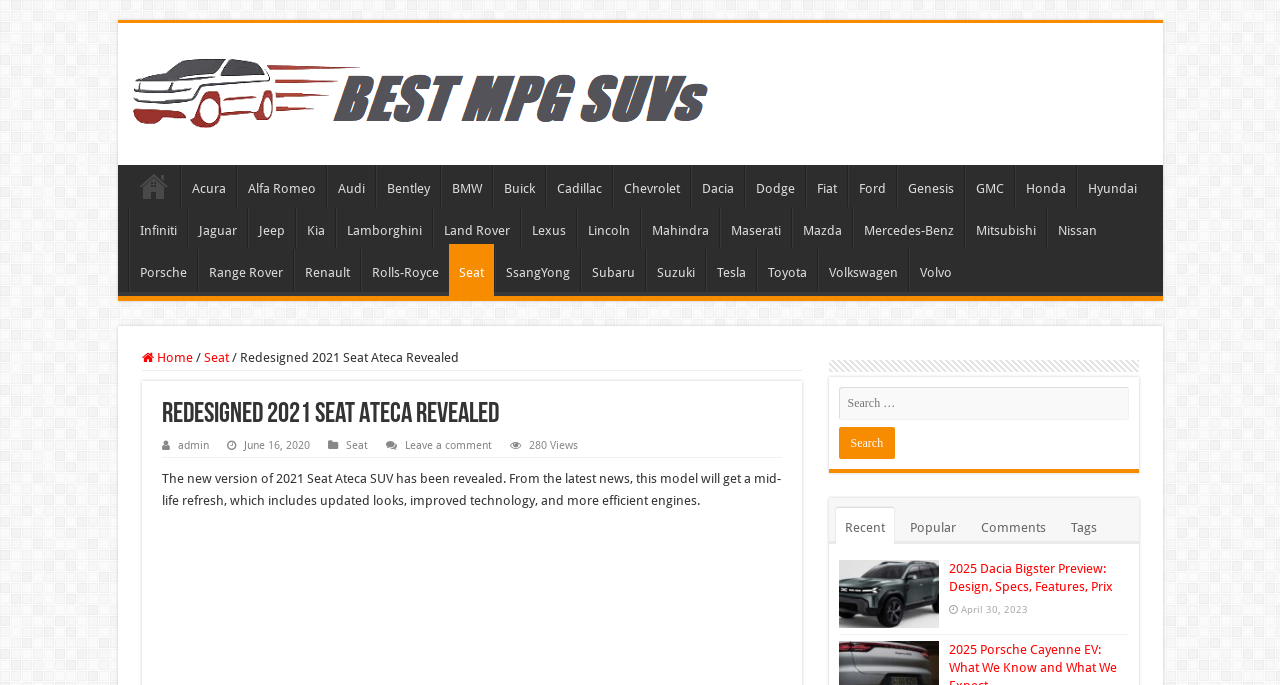What is the category of the link 'Recent'?
Respond with a short answer, either a single word or a phrase, based on the image.

Article category